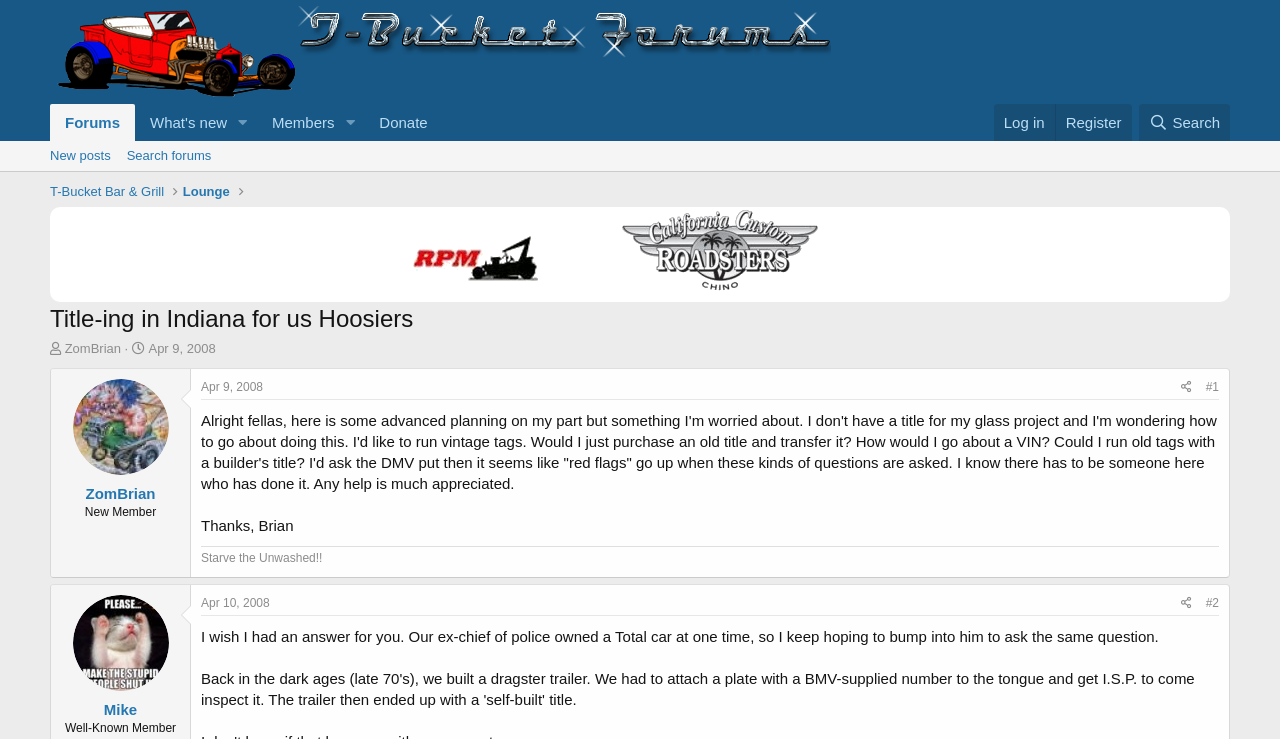Please determine the bounding box coordinates for the UI element described as: "Search forums".

[0.093, 0.191, 0.171, 0.232]